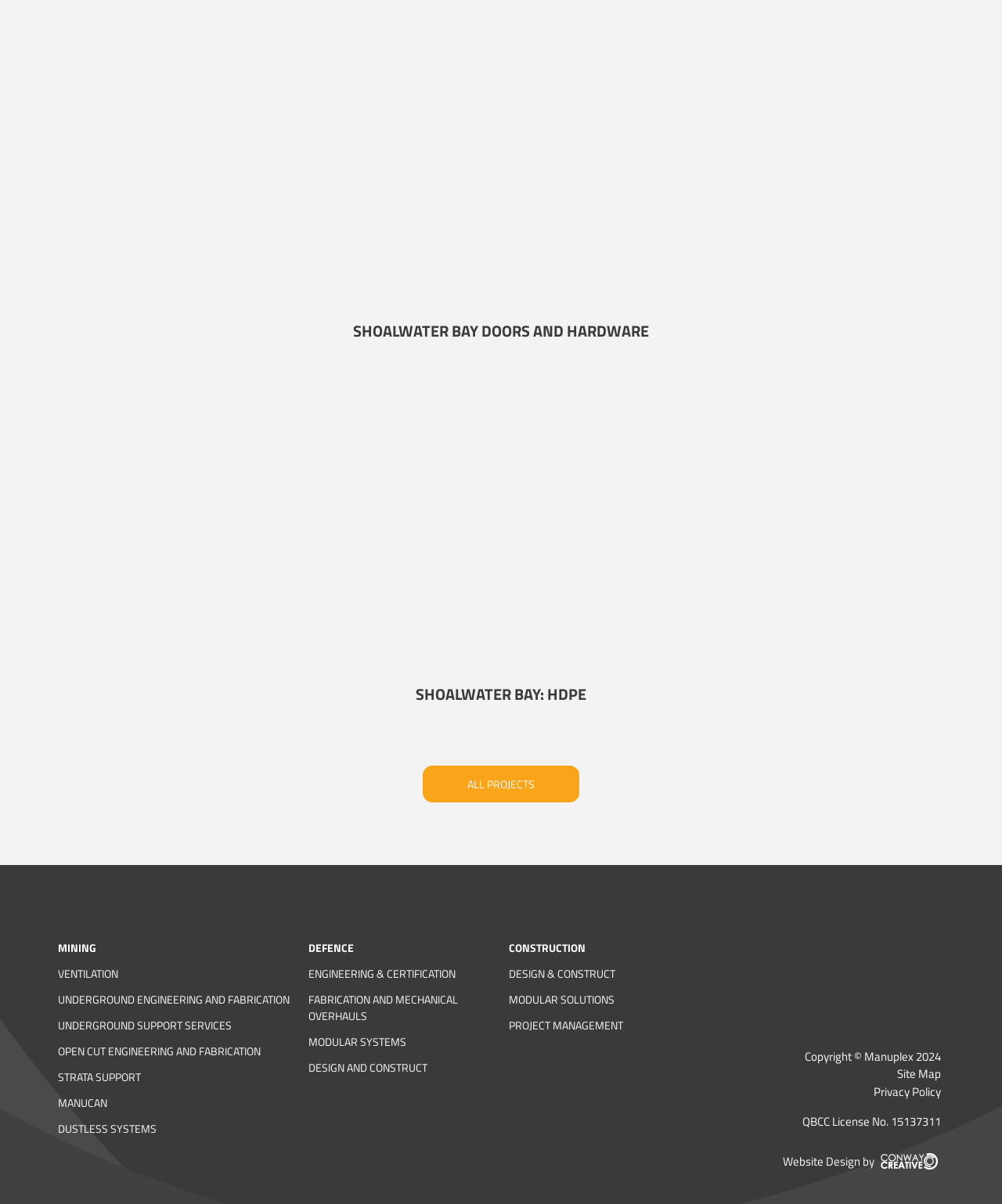How many categories are there in the webpage?
Based on the visual content, answer with a single word or a brief phrase.

3